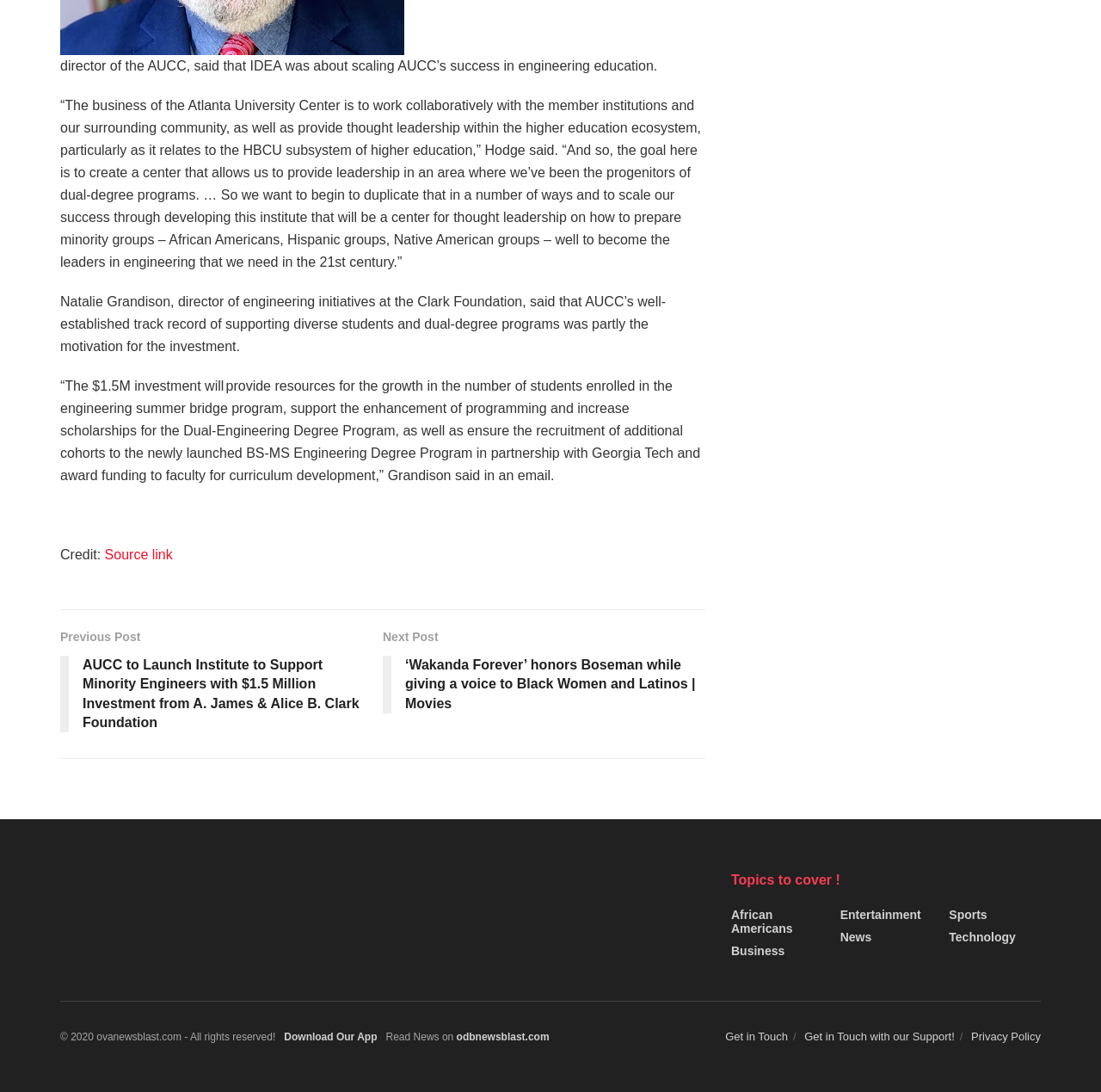Bounding box coordinates should be in the format (top-left x, top-left y, bottom-right x, bottom-right y) and all values should be floating point numbers between 0 and 1. Determine the bounding box coordinate for the UI element described as: News

[0.763, 0.852, 0.792, 0.864]